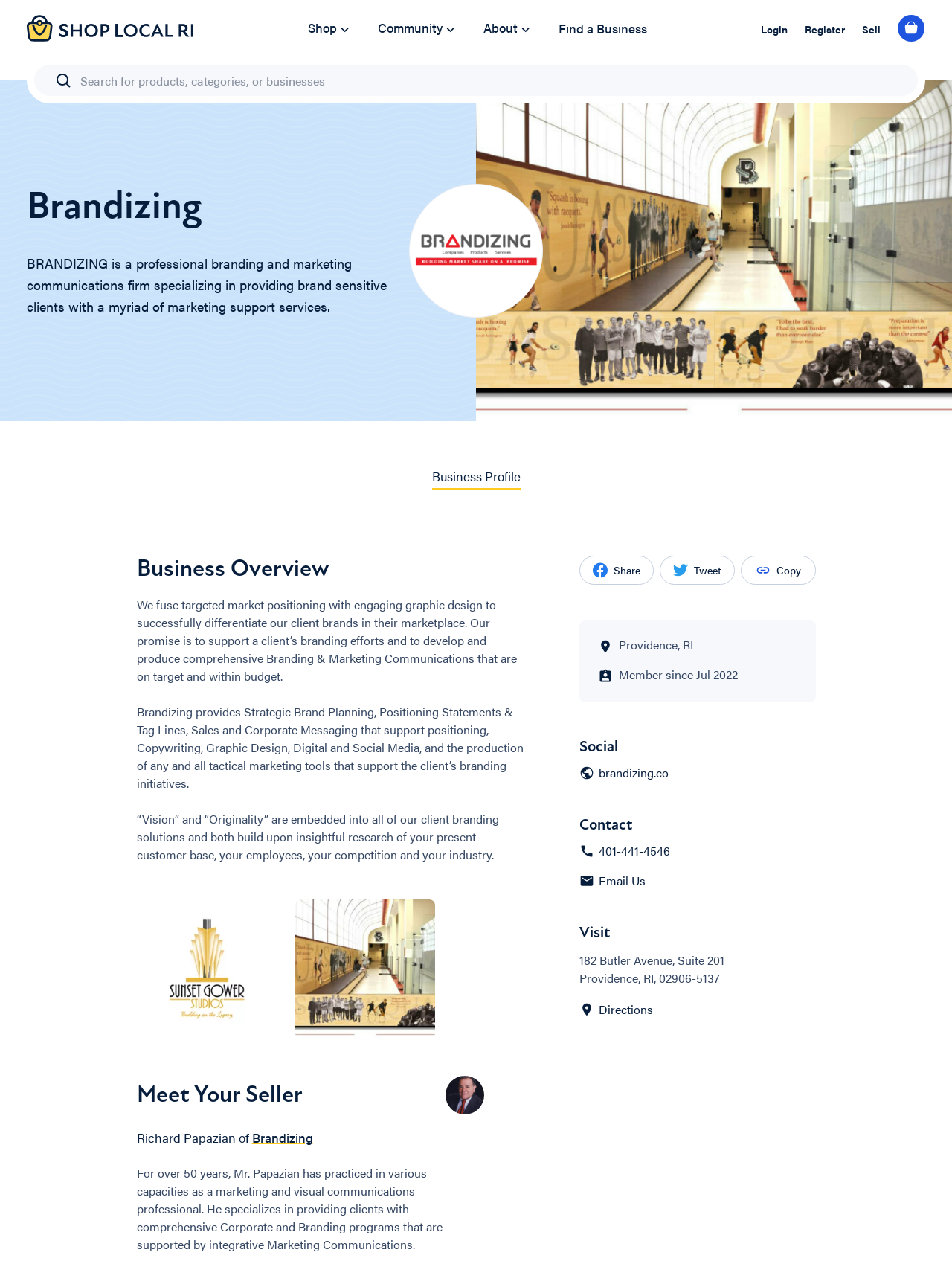Give a short answer to this question using one word or a phrase:
What is the address of the company?

182 Butler Avenue, Suite 201, Providence, RI, 02906-5137